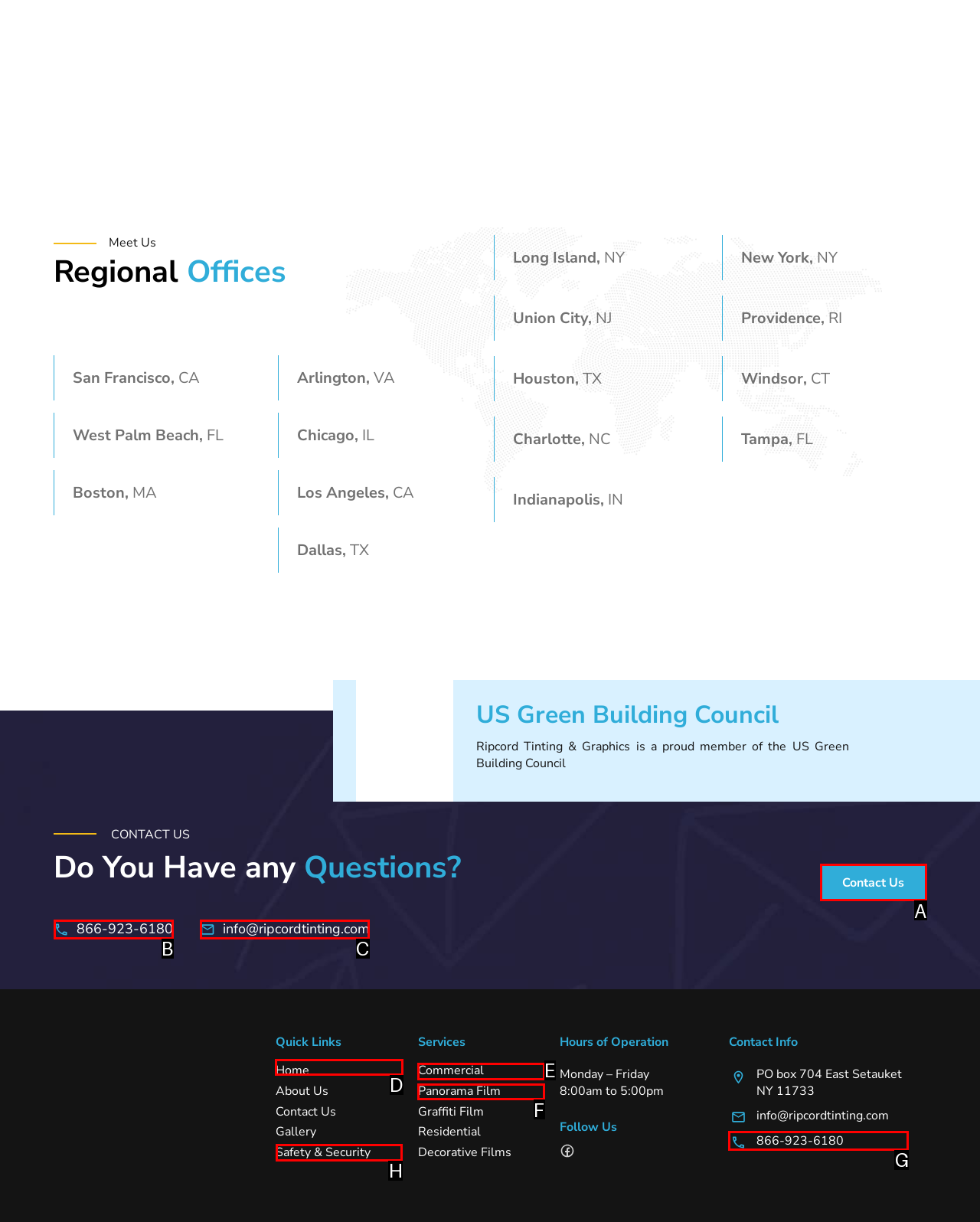Determine which UI element I need to click to achieve the following task: Visit the 'About Us' page Provide your answer as the letter of the selected option.

D